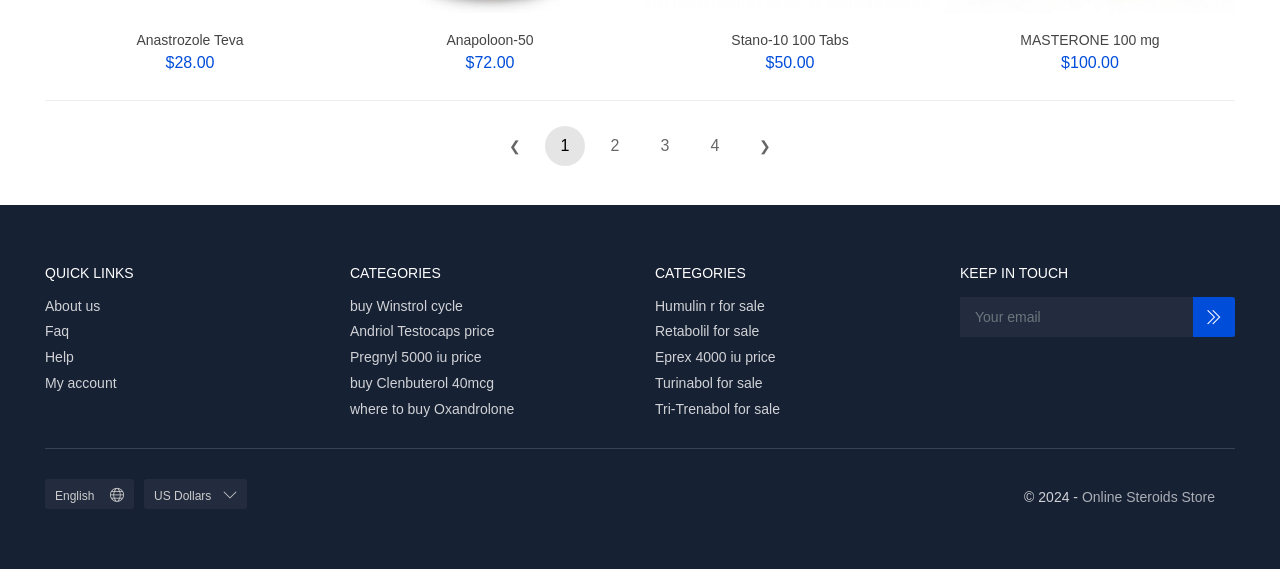Refer to the element description Eye Secrets Instant Eye Lift and identify the corresponding bounding box in the screenshot. Format the coordinates as (top-left x, top-left y, bottom-right x, bottom-right y) with values in the range of 0 to 1.

None